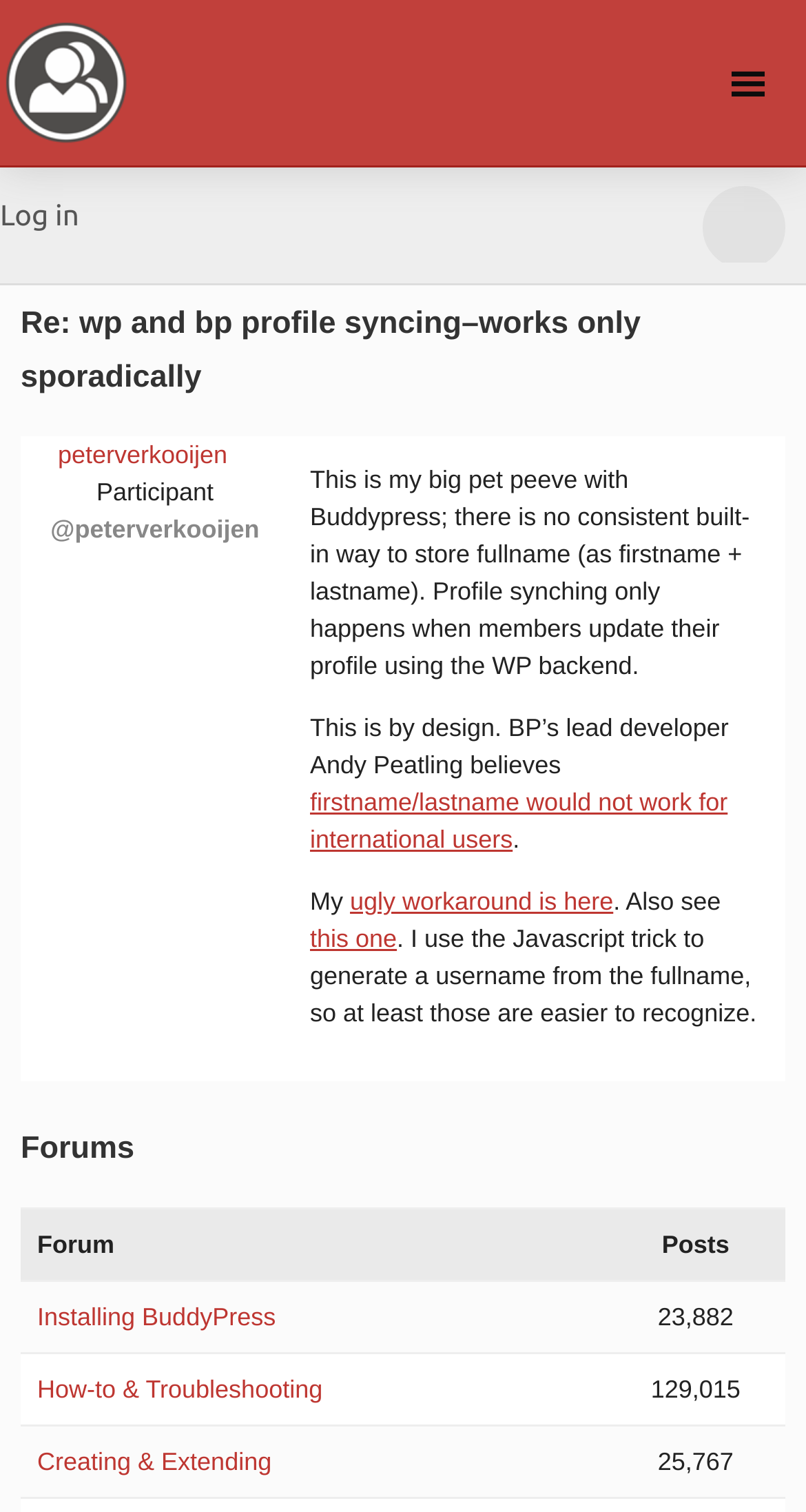Please indicate the bounding box coordinates for the clickable area to complete the following task: "Click on the Log in button". The coordinates should be specified as four float numbers between 0 and 1, i.e., [left, top, right, bottom].

[0.0, 0.111, 0.098, 0.174]